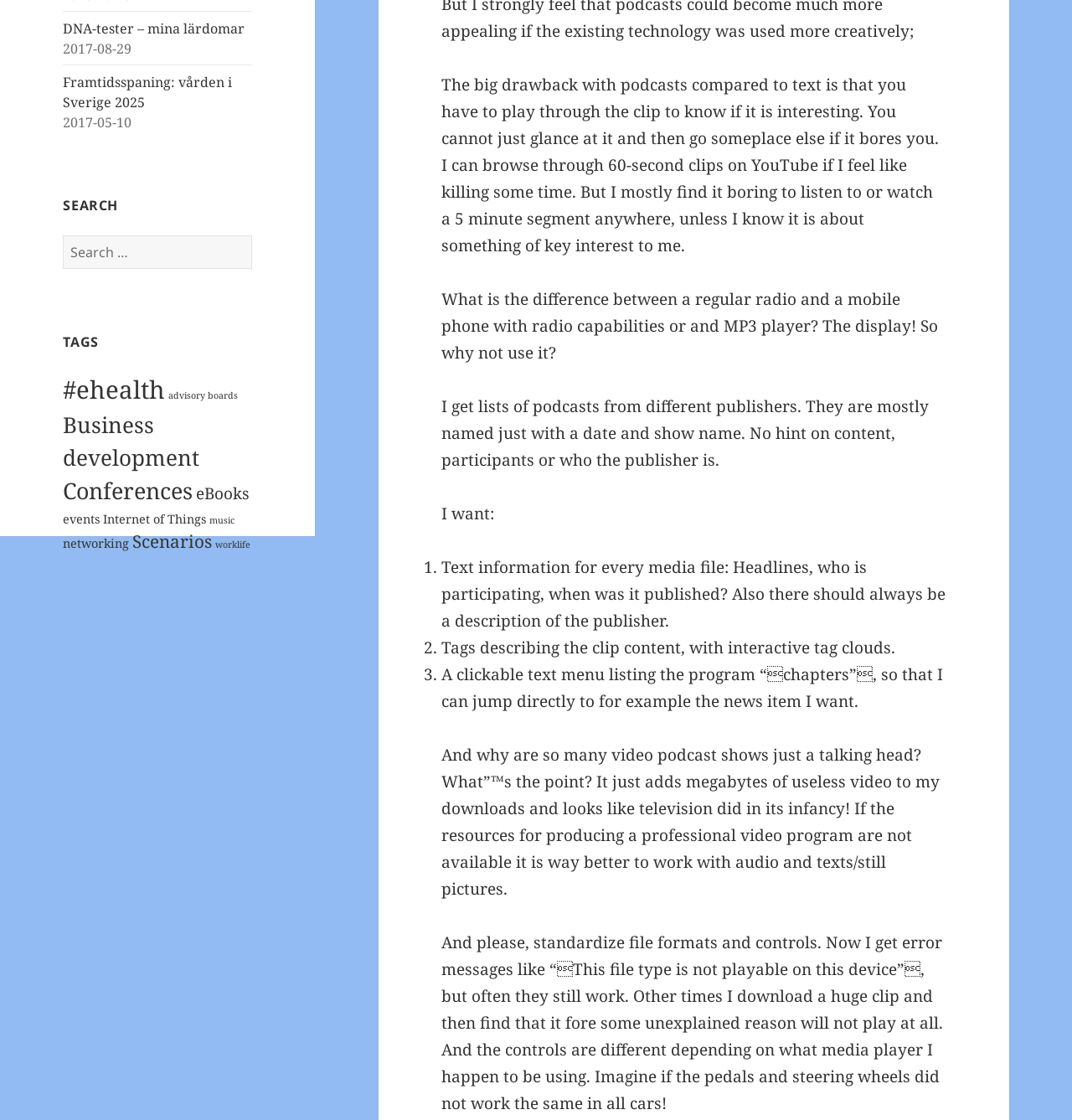Identify the coordinates of the bounding box for the element described below: "DNA-tester – mina lärdomar". Return the coordinates as four float numbers between 0 and 1: [left, top, right, bottom].

[0.059, 0.017, 0.228, 0.034]